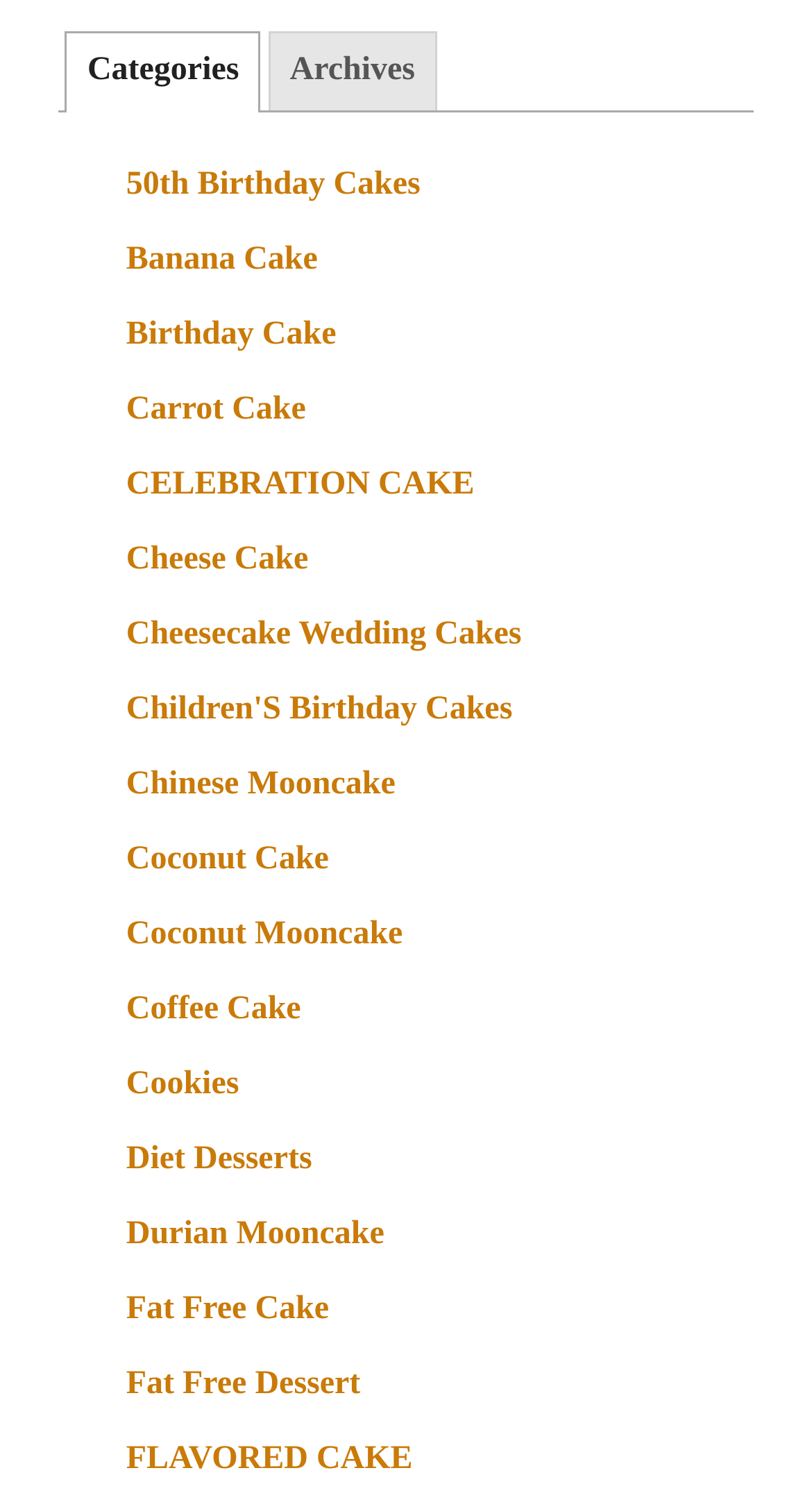Answer the question with a single word or phrase: 
What is the first tab in the tablist?

Categories